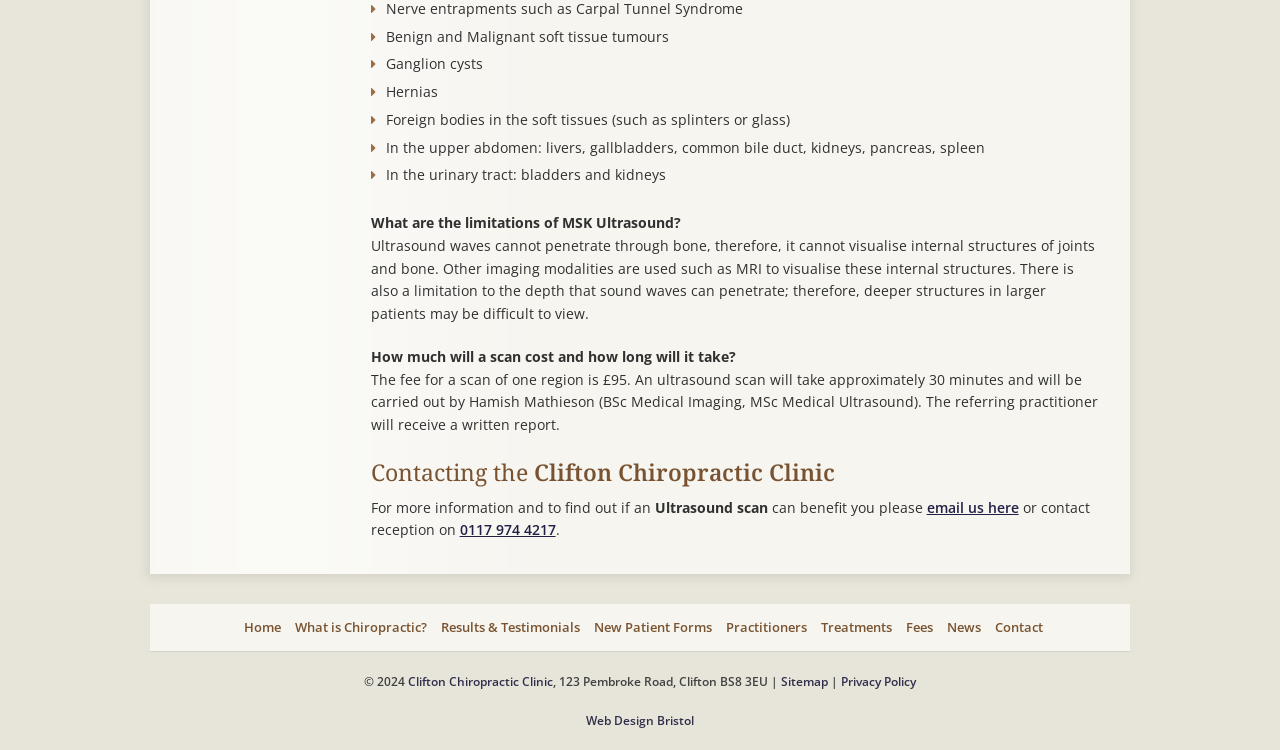Using the information shown in the image, answer the question with as much detail as possible: How long does an ultrasound scan take?

According to the section 'How much will a scan cost and how long will it take?', an ultrasound scan takes approximately 30 minutes.